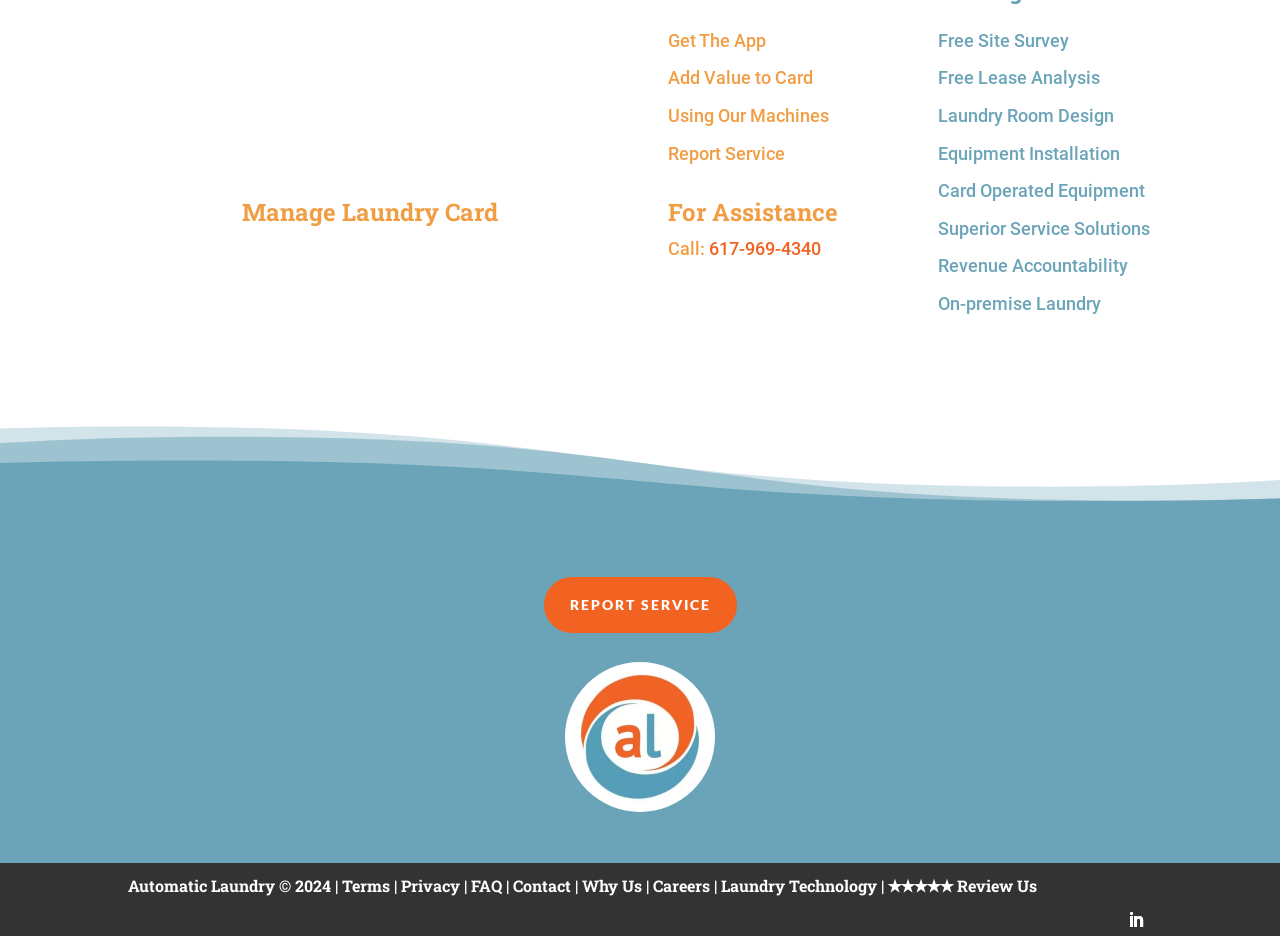Identify the bounding box coordinates for the region of the element that should be clicked to carry out the instruction: "Enter username". The bounding box coordinates should be four float numbers between 0 and 1, i.e., [left, top, right, bottom].

None